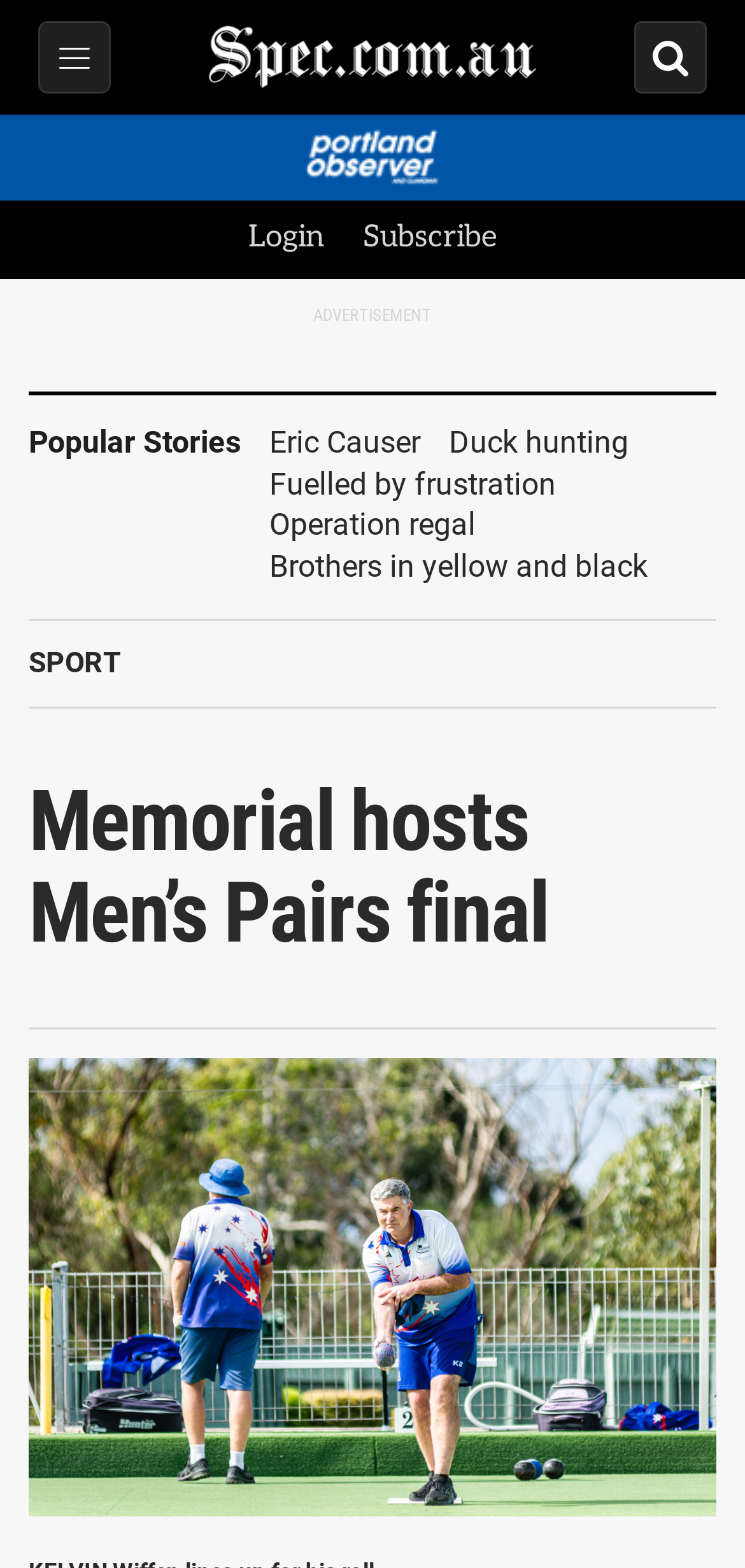Please identify the bounding box coordinates of the element that needs to be clicked to perform the following instruction: "Click on the 'Front Page' link".

[0.278, 0.005, 0.722, 0.068]